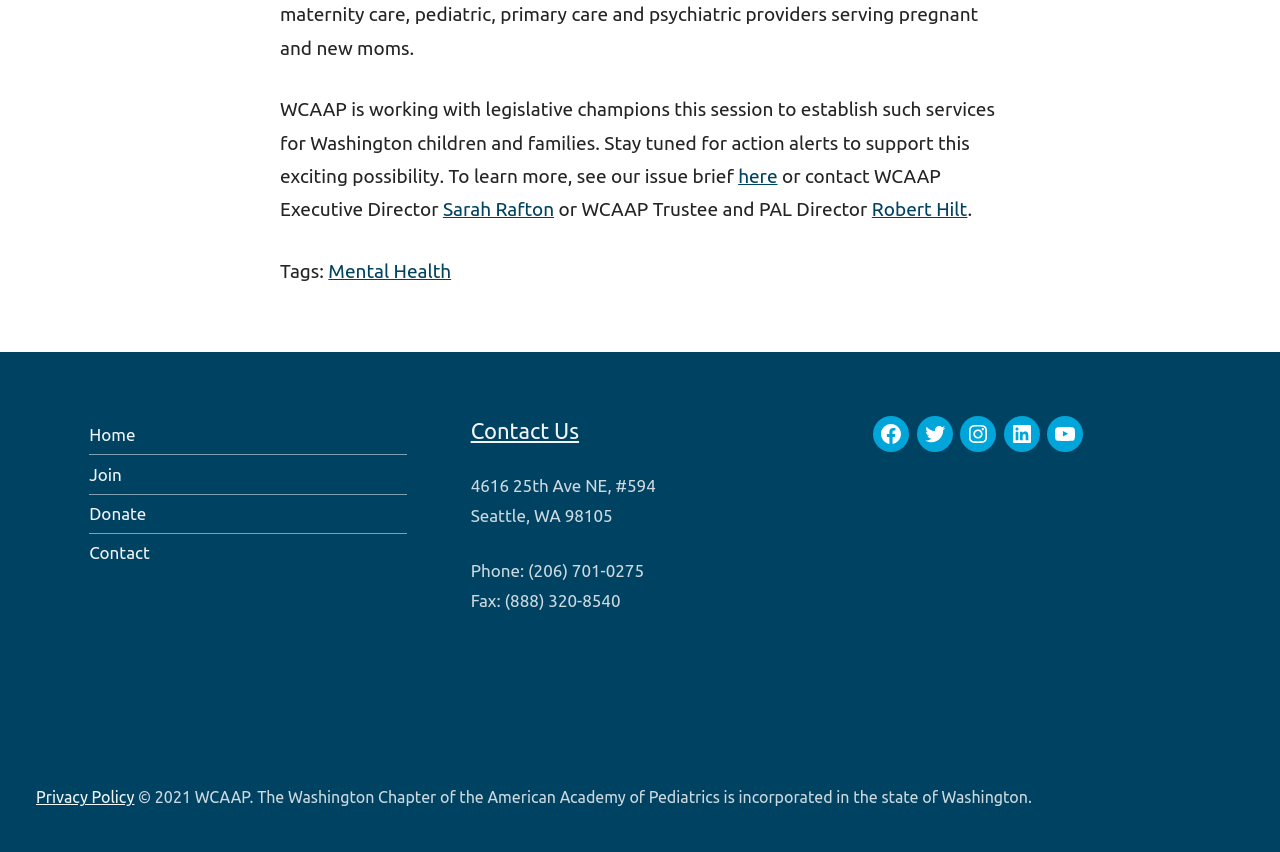Locate the bounding box coordinates of the element to click to perform the following action: 'Click on 'Home''. The coordinates should be given as four float values between 0 and 1, in the form of [left, top, right, bottom].

[0.07, 0.488, 0.318, 0.533]